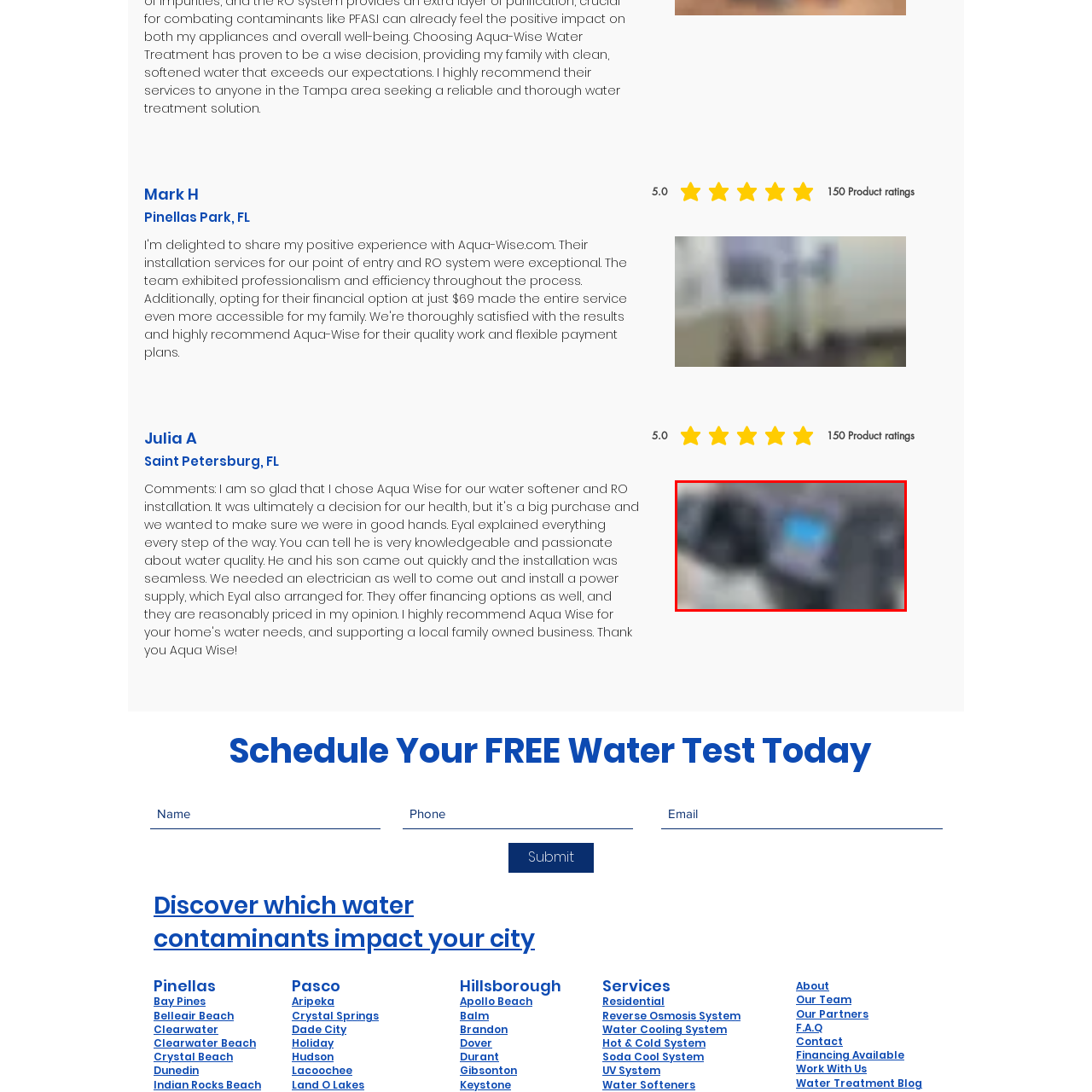Where is the device likely installed?
Focus on the image enclosed by the red bounding box and elaborate on your answer to the question based on the visual details present.

The surrounding area in the image suggests that the device is part of a larger installation, and the caption mentions it could be in a residential or commercial setting, implying it is not a portable device.